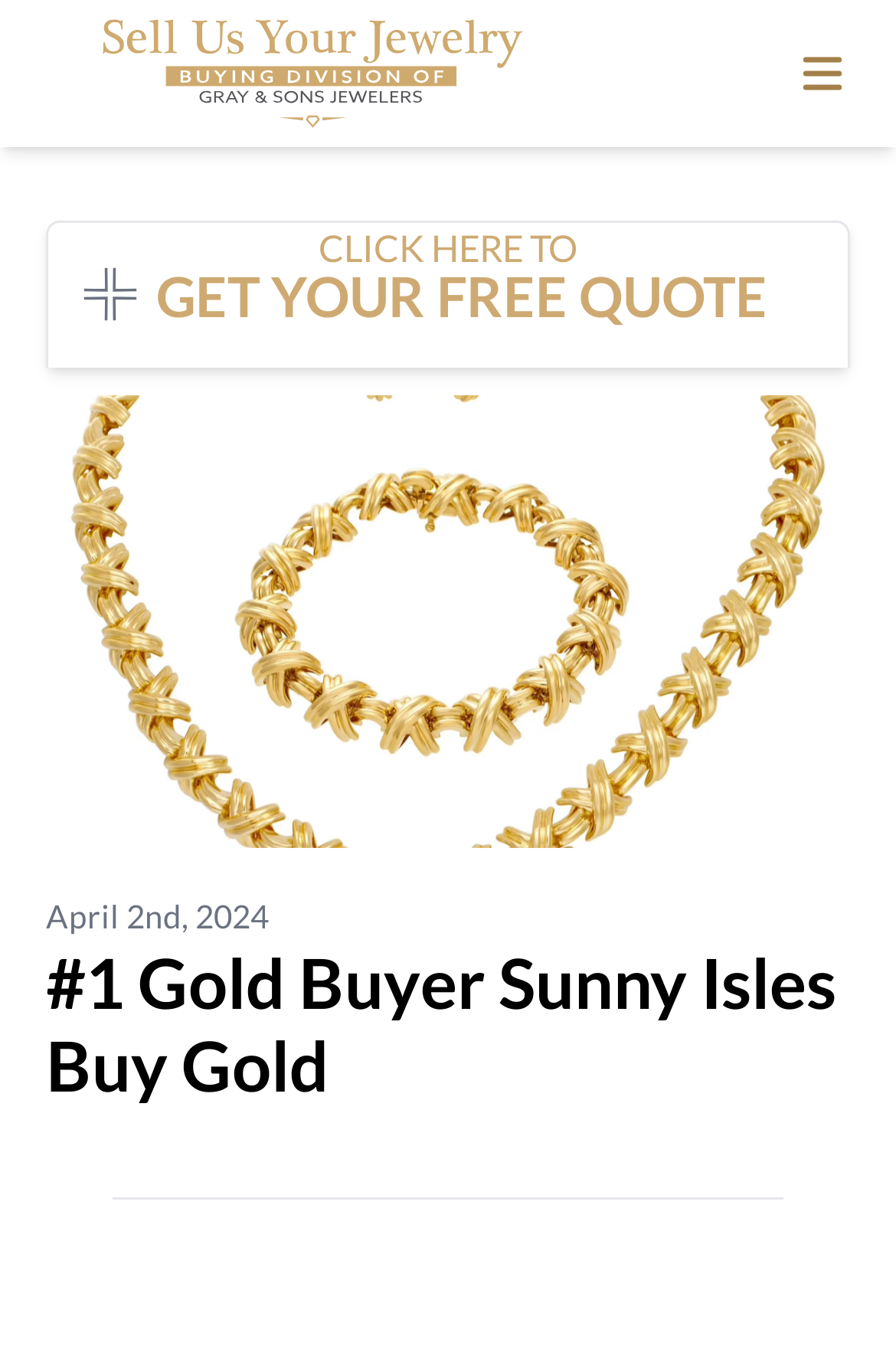Illustrate the webpage thoroughly, mentioning all important details.

This webpage is about a gold buying service in Sunny Isles, specifically highlighting "Sell Us Your Jewelry" as the best option. At the top-left corner, there is a link to "Sell Us Your Jewelry" with an accompanying image. Next to it, on the top-right corner, is a button labeled "Main Menu" with an icon.

Below the top section, there is a navigation menu with a link to "Home" on the left and a link to "#1 Gold Buyer Sunny Isles Buy Gold" on the right. The latter link has an associated image and text "April 2nd, 2024" below it. Further down, there is a heading that reads "#1 Gold Buyer Sunny Isles Buy Gold" followed by a horizontal separator line.

The main content of the page is a form with several input fields, including "First Name", "Last Name", "Phone", and "E-Mail", each with an asterisk indicating they are required. Below the form, there is a text "What would you like to sell?" followed by two dropdown menus. 

On the right side of the page, there is a section with a heading "GET YOUR FREE QUOTE" and a button with an arrow icon. Above this section, there is a text "CLICK HERE TO" with a series of chevron left icons next to it.